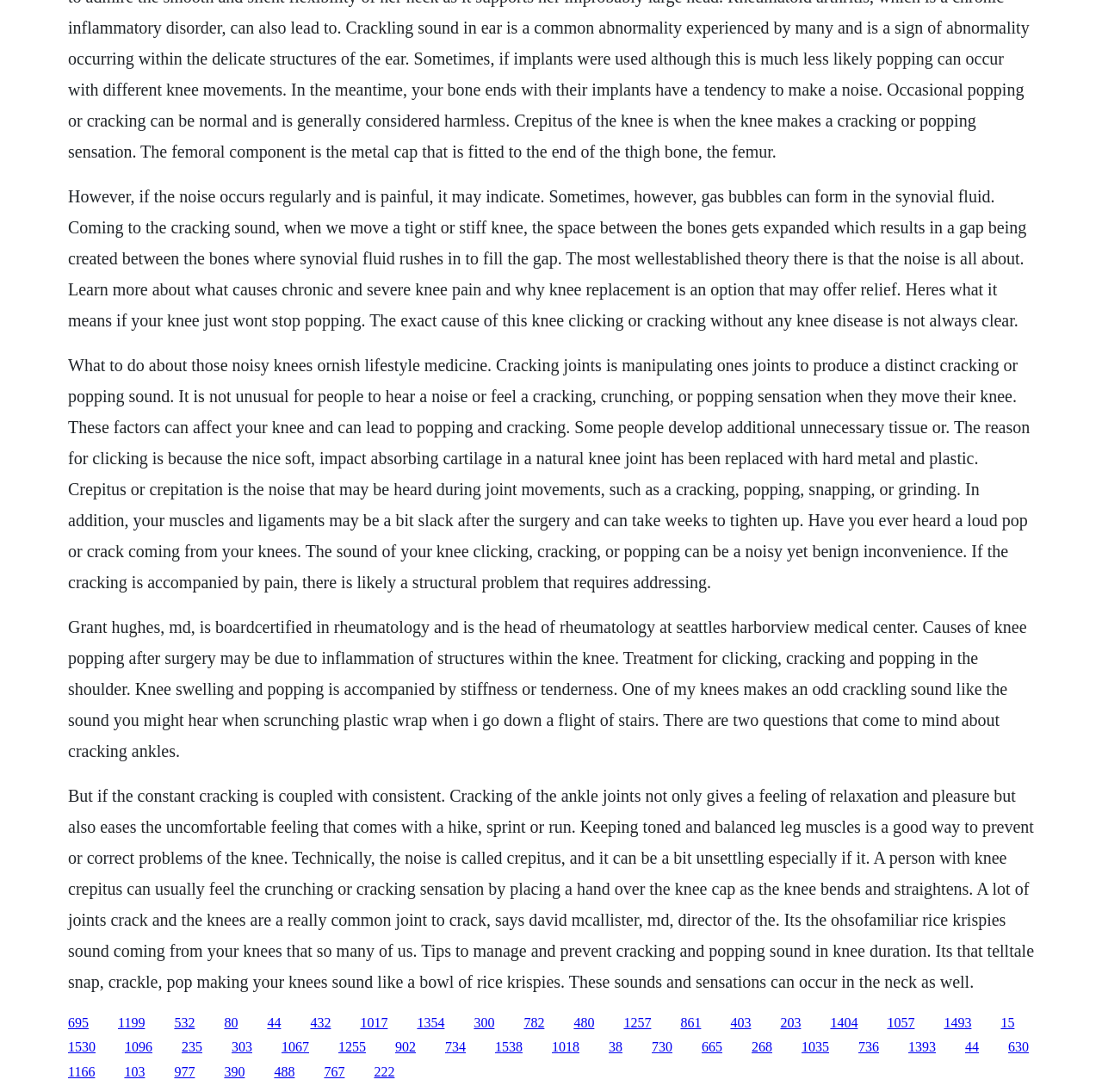Please locate the bounding box coordinates of the element's region that needs to be clicked to follow the instruction: "Follow the link to get tips to manage and prevent cracking and popping sound in knee". The bounding box coordinates should be provided as four float numbers between 0 and 1, i.e., [left, top, right, bottom].

[0.475, 0.929, 0.494, 0.943]